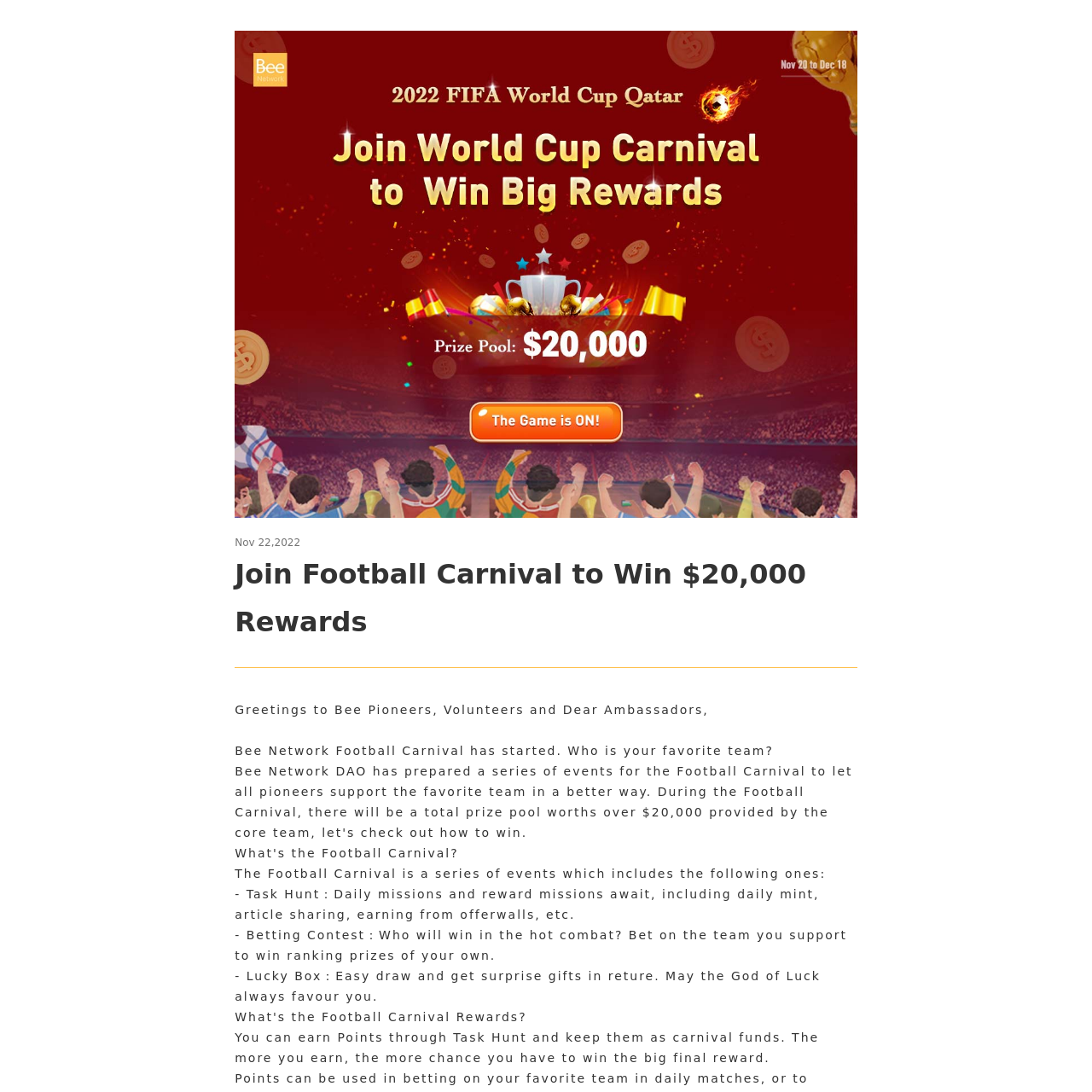What is the total reward amount for the Football Carnival?  
Concentrate on the image marked with the red box and respond with a detailed answer that is fully based on the content of the image.

The caption states that participants can win $20,000 rewards by engaging in various tasks and contests during the Football Carnival event.